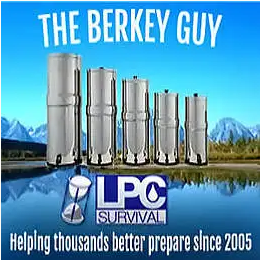Provide a brief response to the question below using a single word or phrase: 
What is the company's mission?

Emergency preparedness and survival